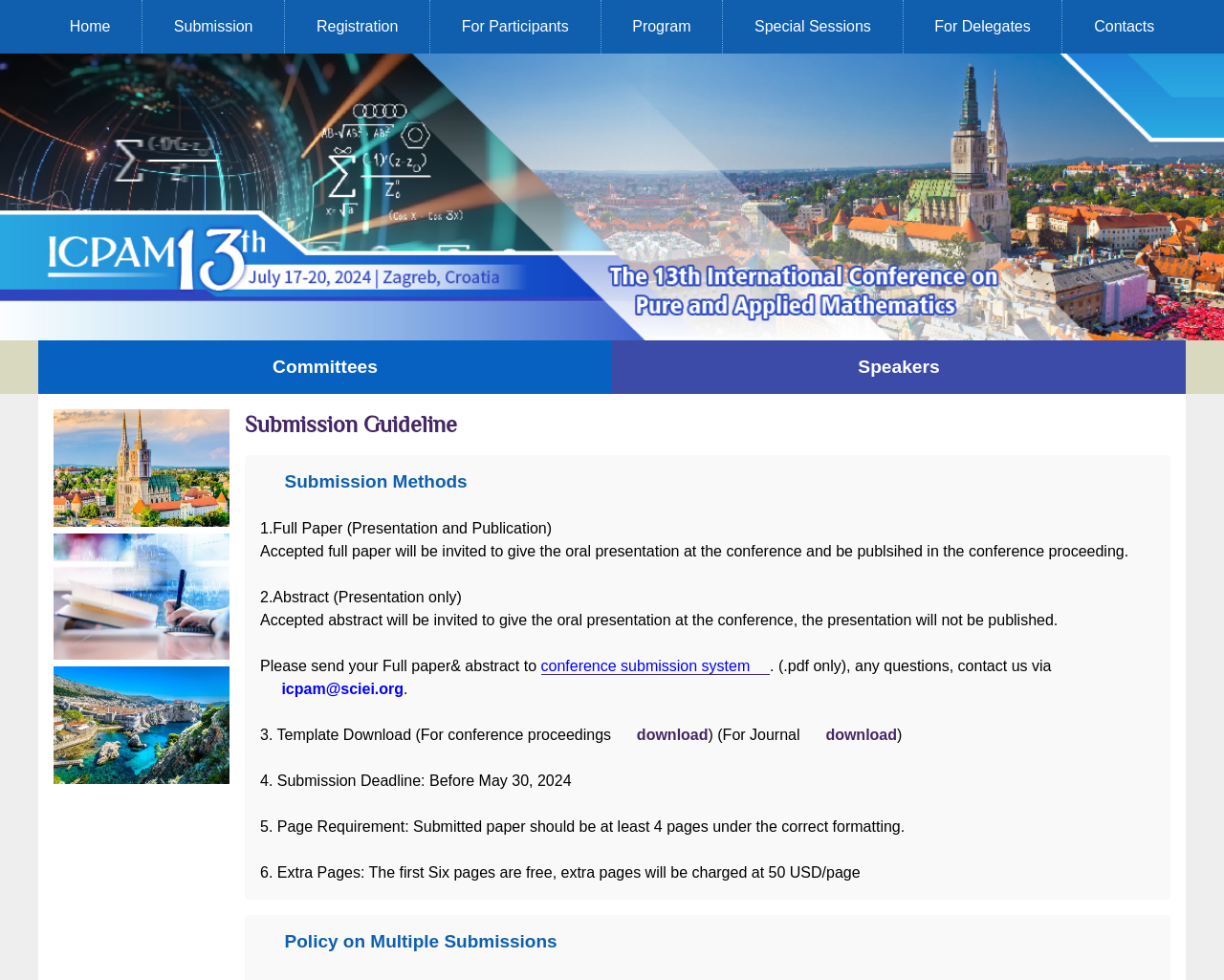Can you specify the bounding box coordinates for the region that should be clicked to fulfill this instruction: "contact us via email".

[0.212, 0.695, 0.33, 0.711]